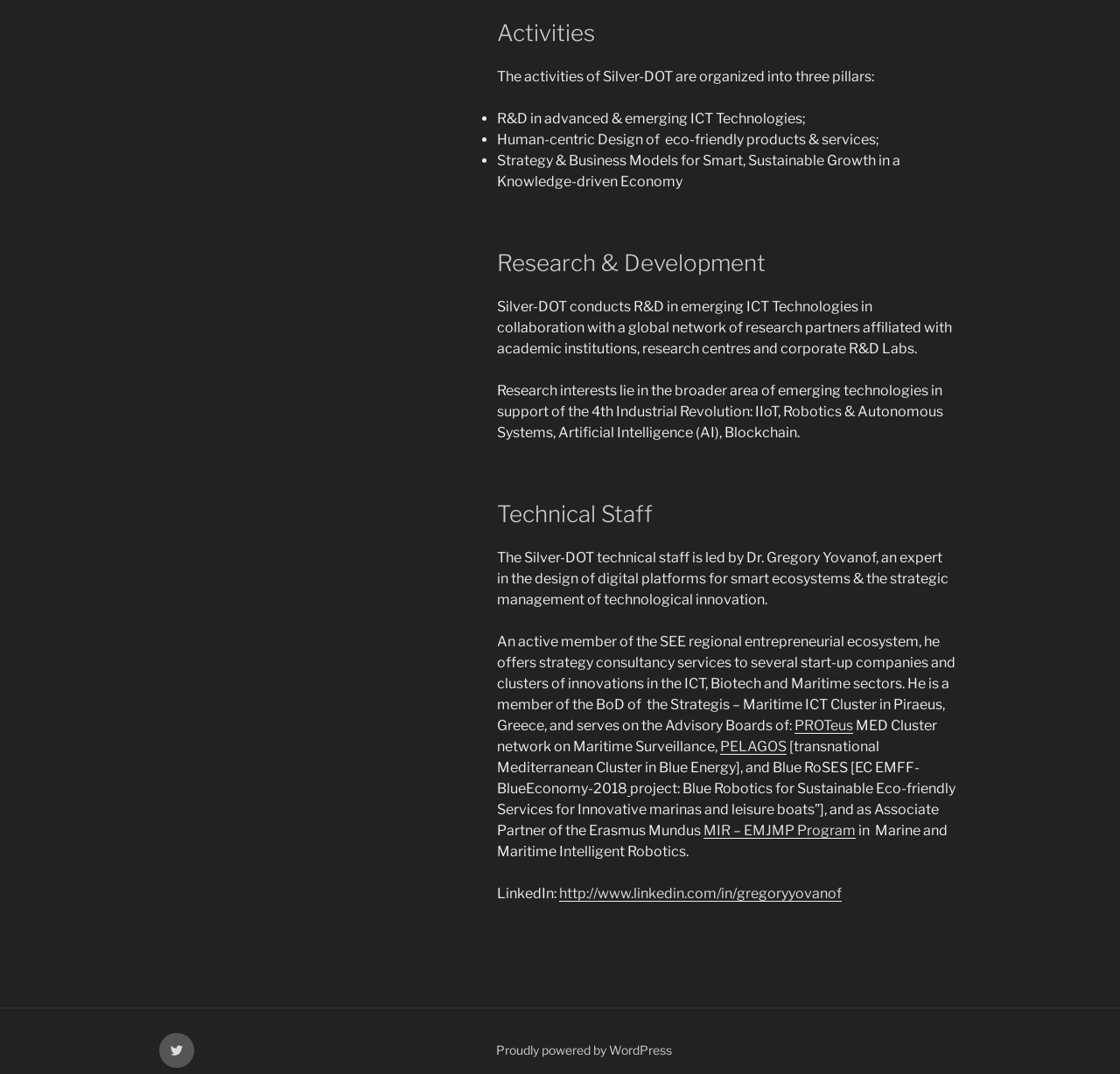Give the bounding box coordinates for the element described as: "MIR – EMJMP Program".

[0.628, 0.765, 0.764, 0.781]